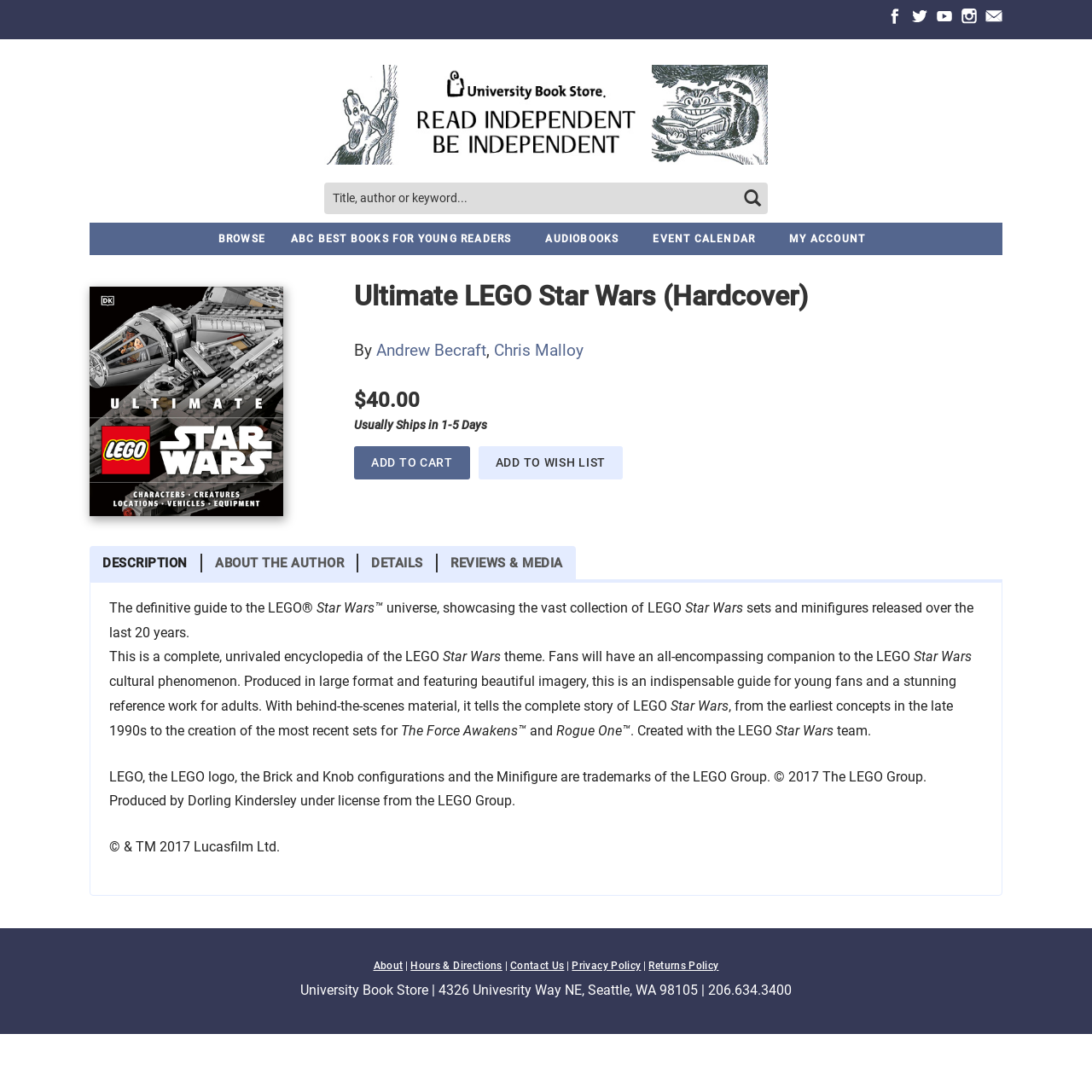Find the bounding box of the UI element described as follows: "About the Author".

[0.185, 0.507, 0.328, 0.524]